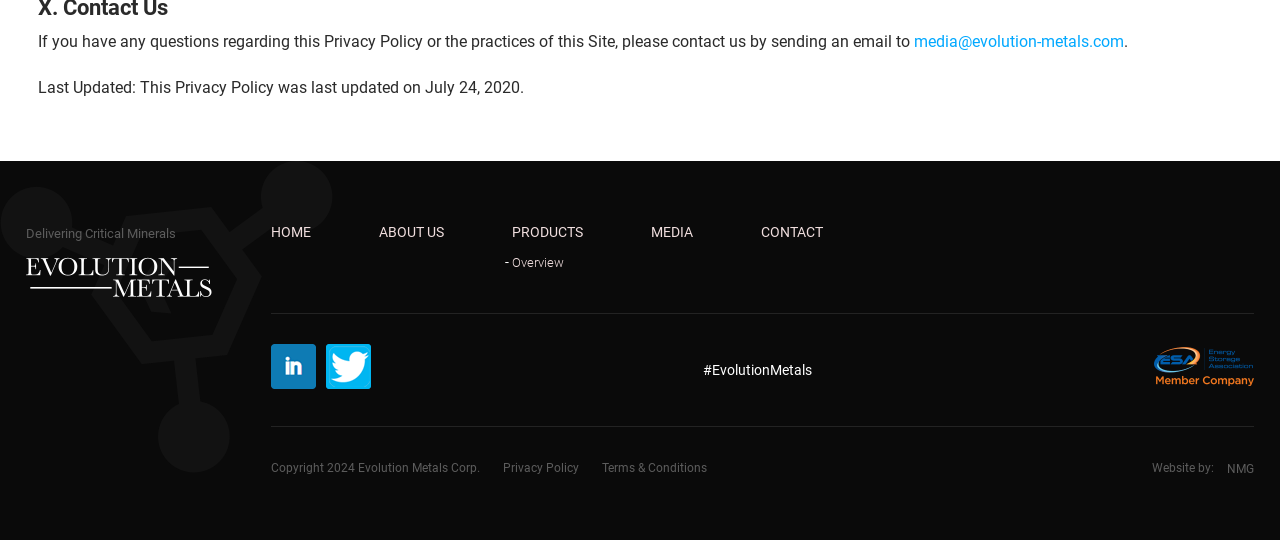Please determine the bounding box coordinates of the clickable area required to carry out the following instruction: "read terms and conditions". The coordinates must be four float numbers between 0 and 1, represented as [left, top, right, bottom].

[0.455, 0.854, 0.553, 0.88]